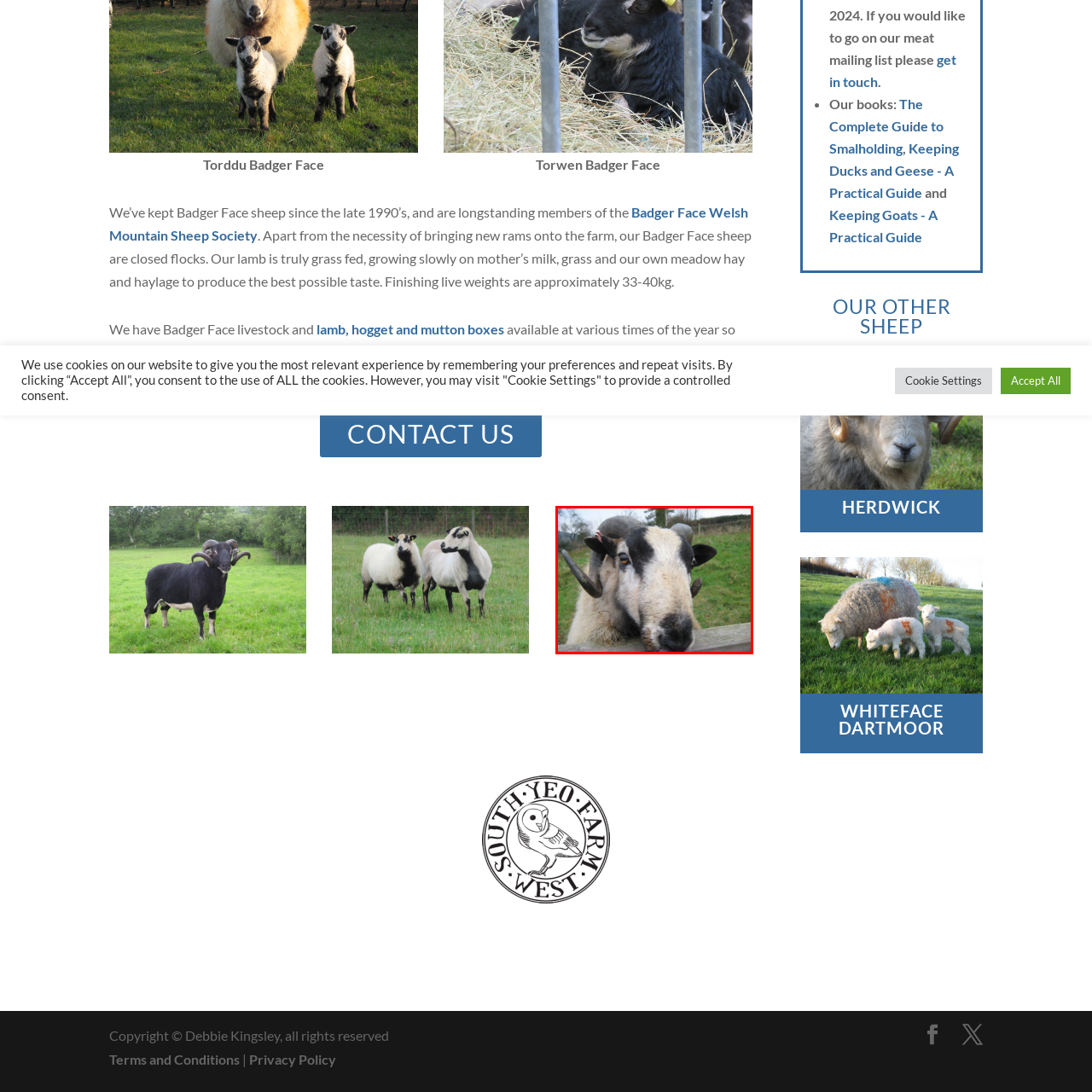Observe the image encased in the red box and deliver an in-depth response to the subsequent question by interpreting the details within the image:
What type of livestock are Torddu Badger Face sheep?

According to the caption, Torddu Badger Face sheep have been 'cherished livestock' on farms since the late 1990s, indicating their value and importance in agriculture.